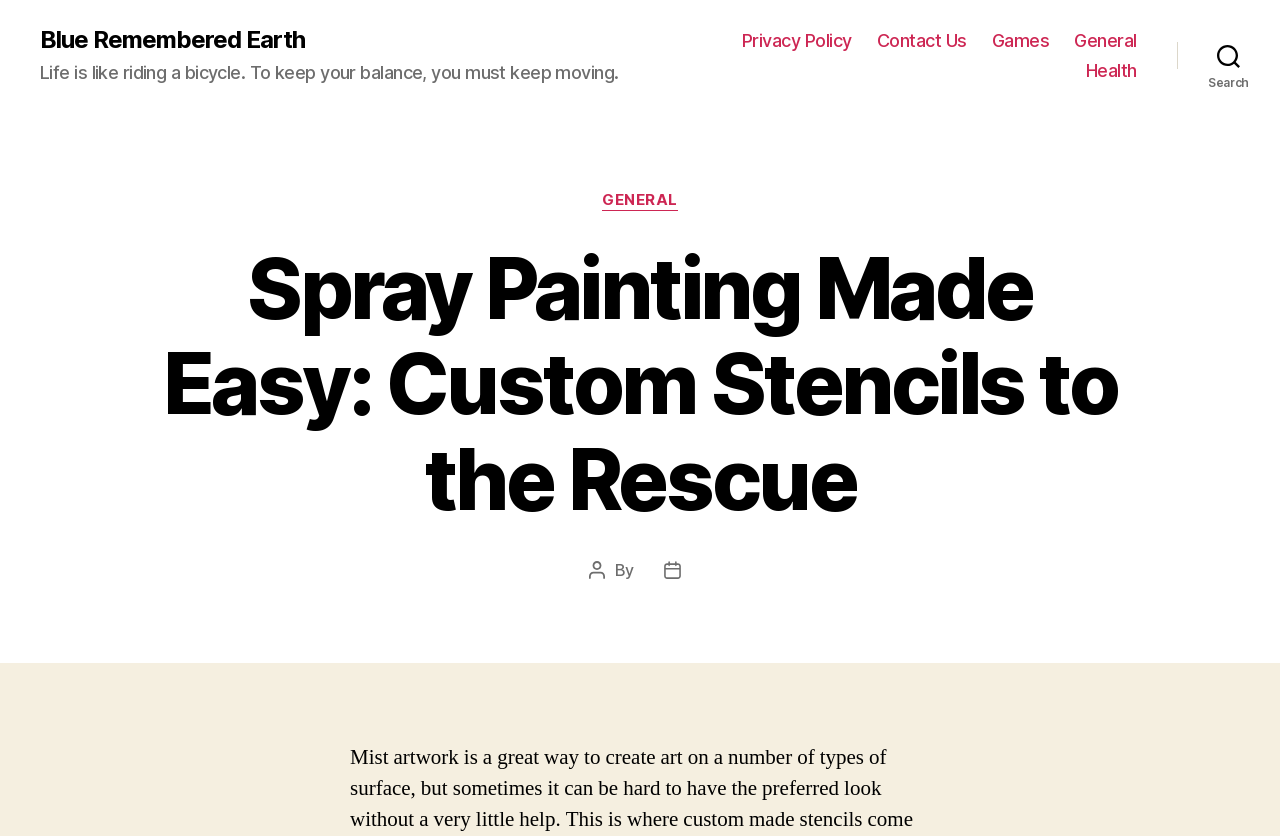Please identify the bounding box coordinates of the element's region that needs to be clicked to fulfill the following instruction: "Explore the 'Games' category". The bounding box coordinates should consist of four float numbers between 0 and 1, i.e., [left, top, right, bottom].

[0.775, 0.036, 0.82, 0.062]